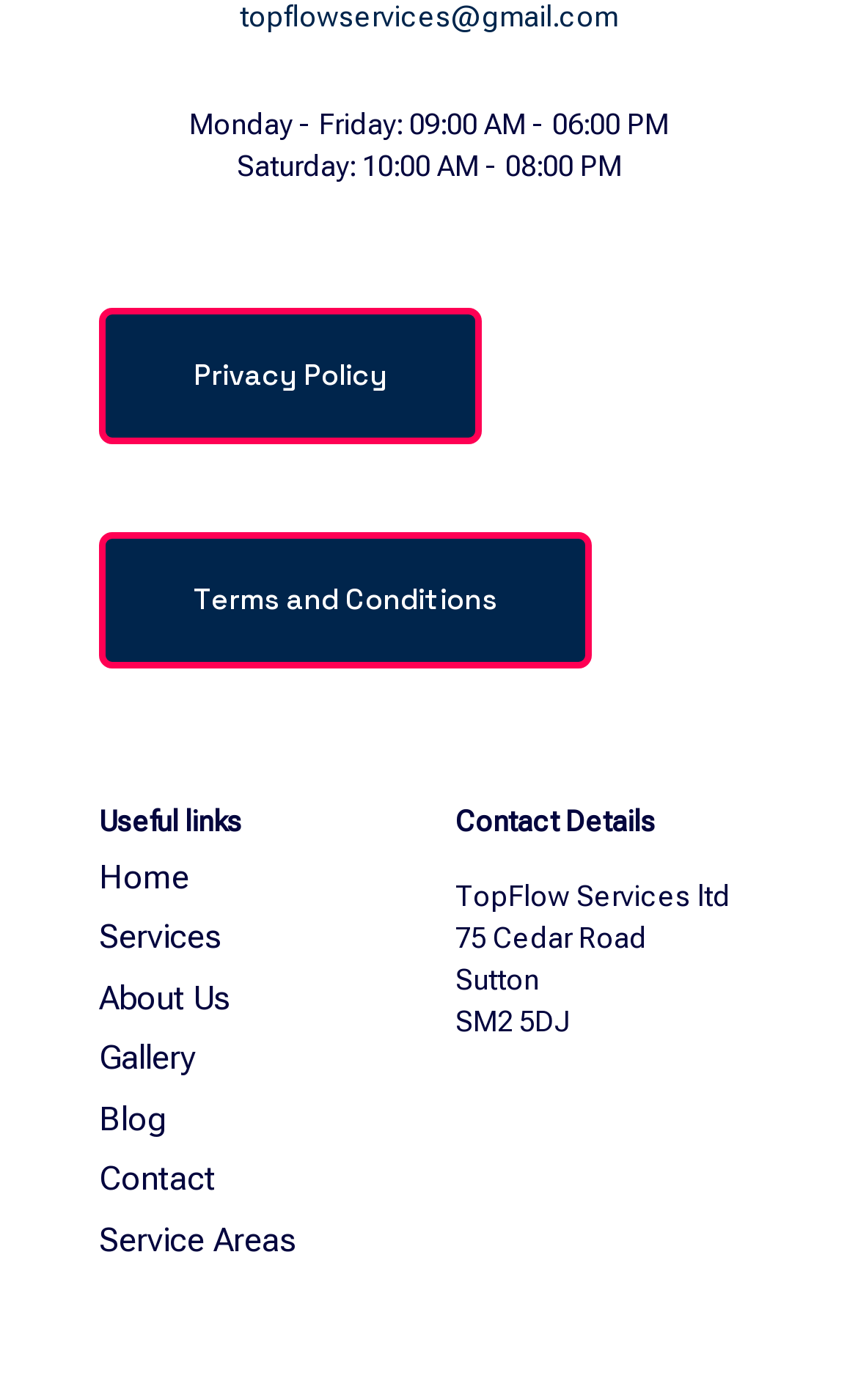Please identify the bounding box coordinates of the region to click in order to complete the task: "Contact us". The coordinates must be four float numbers between 0 and 1, specified as [left, top, right, bottom].

[0.115, 0.817, 0.469, 0.86]